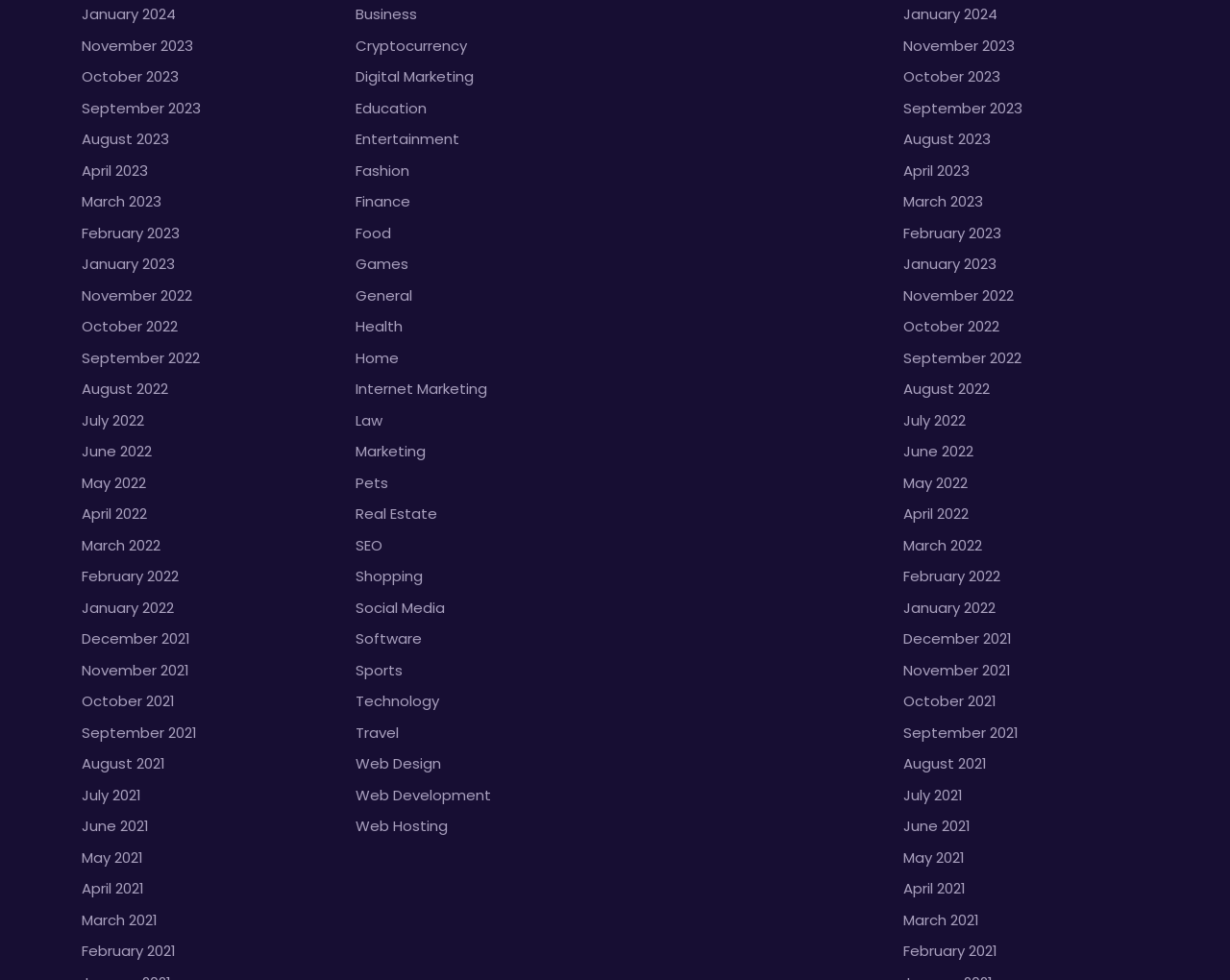Find the bounding box coordinates of the clickable region needed to perform the following instruction: "Click on January 2024". The coordinates should be provided as four float numbers between 0 and 1, i.e., [left, top, right, bottom].

[0.066, 0.004, 0.143, 0.025]